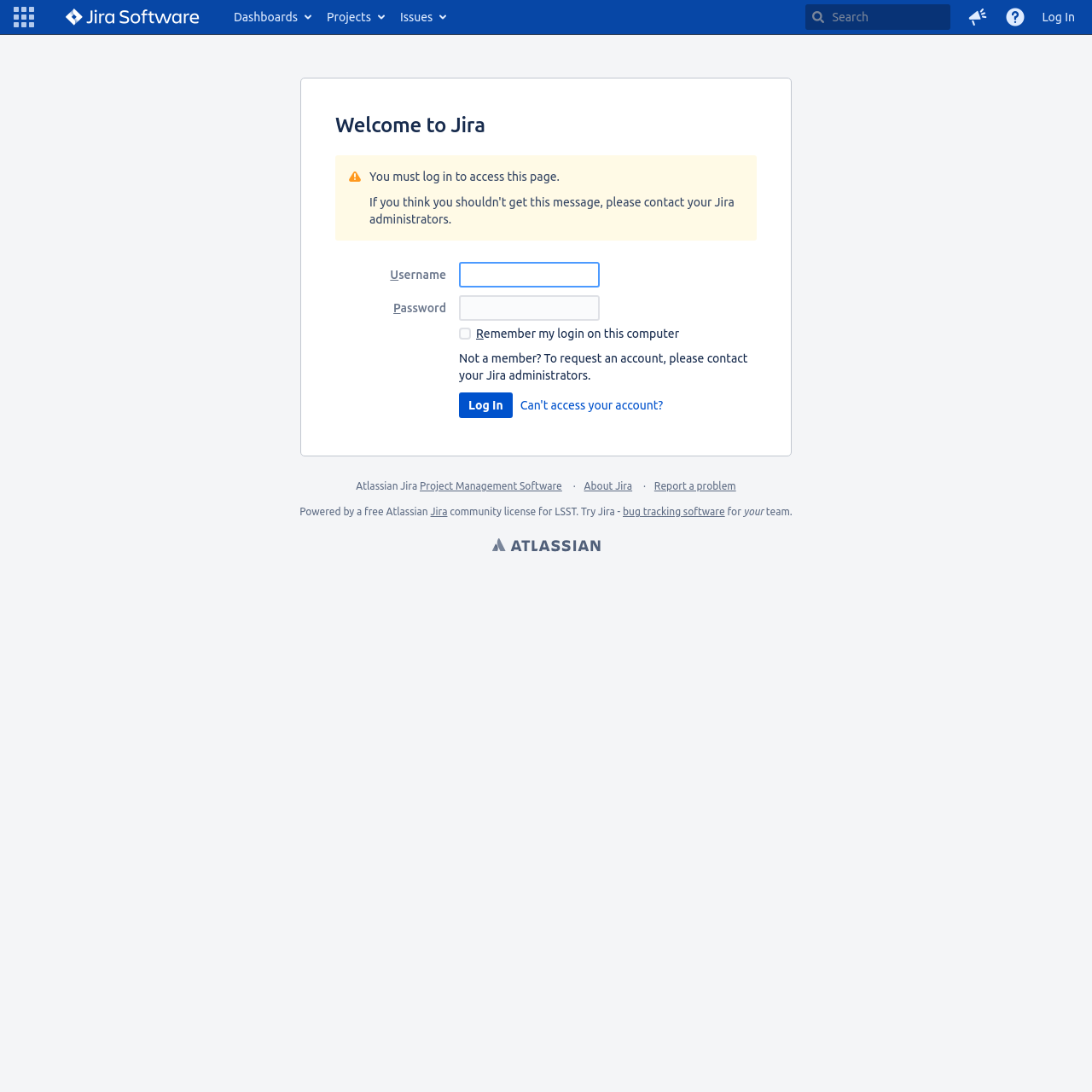Determine the bounding box coordinates of the clickable area required to perform the following instruction: "Go to home page". The coordinates should be represented as four float numbers between 0 and 1: [left, top, right, bottom].

[0.052, 0.0, 0.191, 0.031]